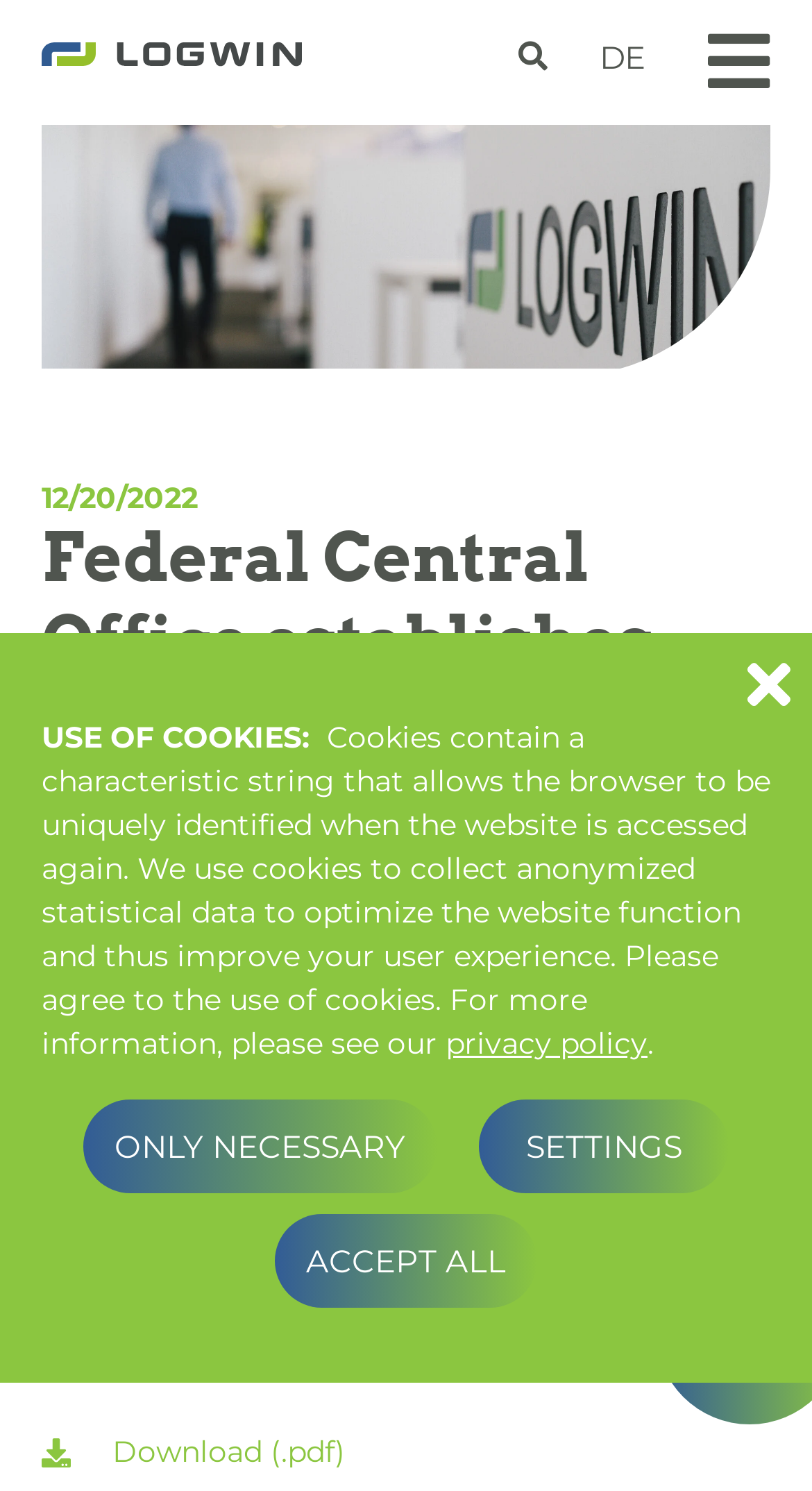Illustrate the webpage's structure and main components comprehensively.

The webpage appears to be a news article or press release from Logwin AG, a logistics company. At the top left, there is a link to the homepage labeled "Zur Startseite". Next to it, there is a language selection link "DE", indicating that the webpage is currently in German. 

On the top right, there is a search bar with a placeholder text "please enter searchterm" and a search button with a magnifying glass icon. 

Below the search bar, there is a small non-interactive text element containing a single whitespace character, which seems to be a formatting element. 

Further down, there is a timestamp "12/20/2022" indicating the publication date of the article. 

The main content of the webpage is a heading that summarizes the article: "Federal Central Office establishes retribution of additional capital contribution for 2020 to 2022 distributions to German investors. Proceedings in Luxembourg still open." 

Below the heading, there is a link to download the article in PDF format, labeled with a download icon. 

At the bottom of the page, there is a section related to cookie settings. It starts with a heading "USE OF COOKIES" and explains how cookies are used on the website. There is a link to the privacy policy for more information. 

Below the explanation, there are three buttons: "ONLY NECESSARY", "SETTINGS", and "ACCEPT ALL", which seem to be related to cookie settings.